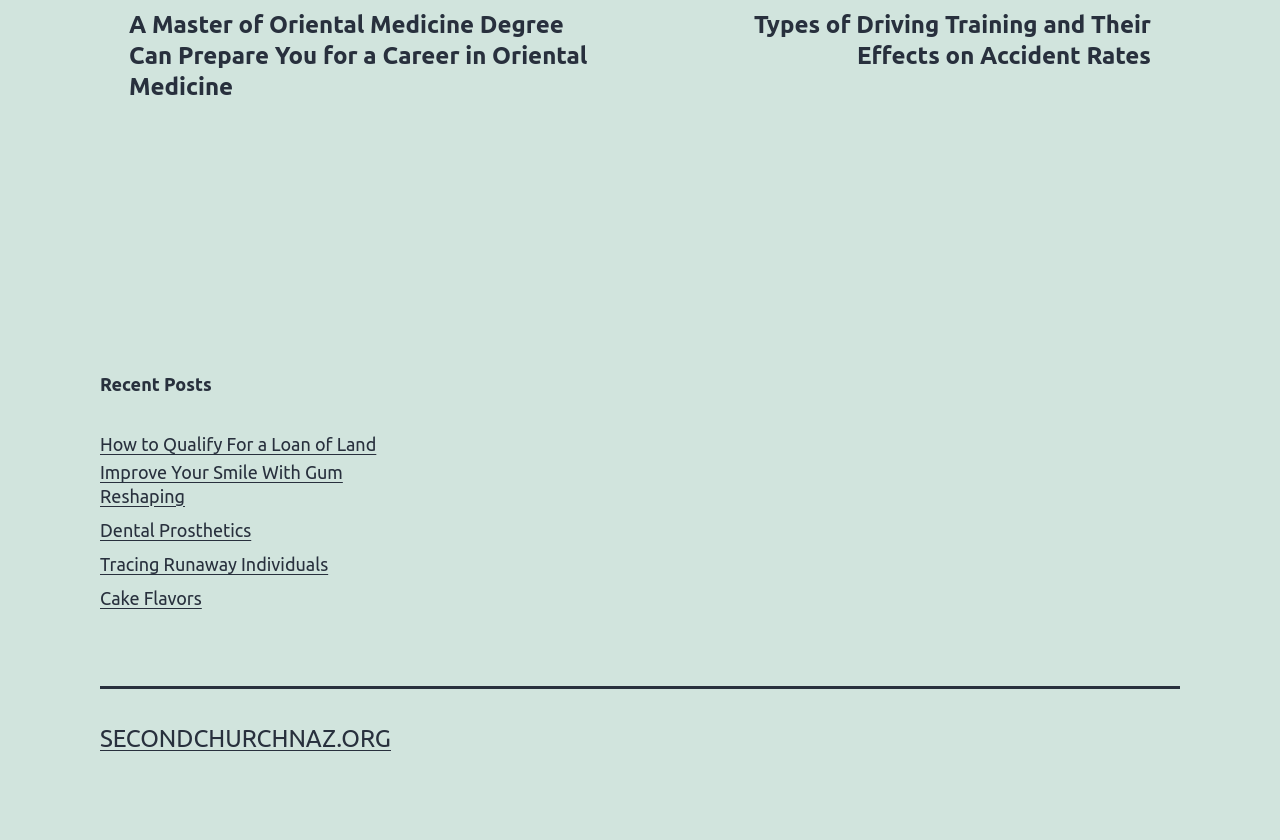How many links are listed under 'Recent Posts'?
Carefully examine the image and provide a detailed answer to the question.

There are five links listed under the 'Recent Posts' section, including posts about loans, dental care, tracing runaway individuals, and cake flavors.